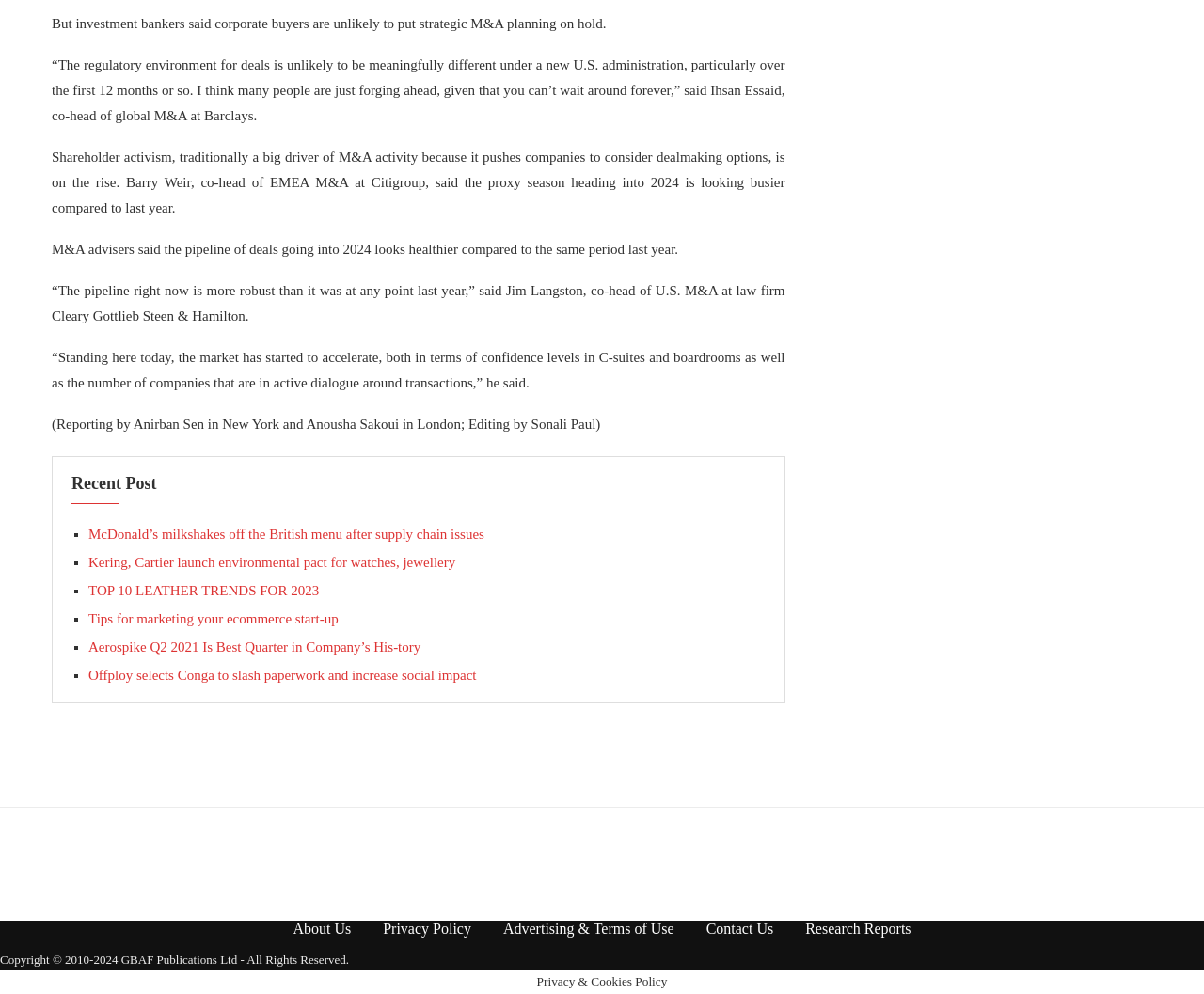Please indicate the bounding box coordinates of the element's region to be clicked to achieve the instruction: "Contact Us". Provide the coordinates as four float numbers between 0 and 1, i.e., [left, top, right, bottom].

[0.586, 0.927, 0.642, 0.943]